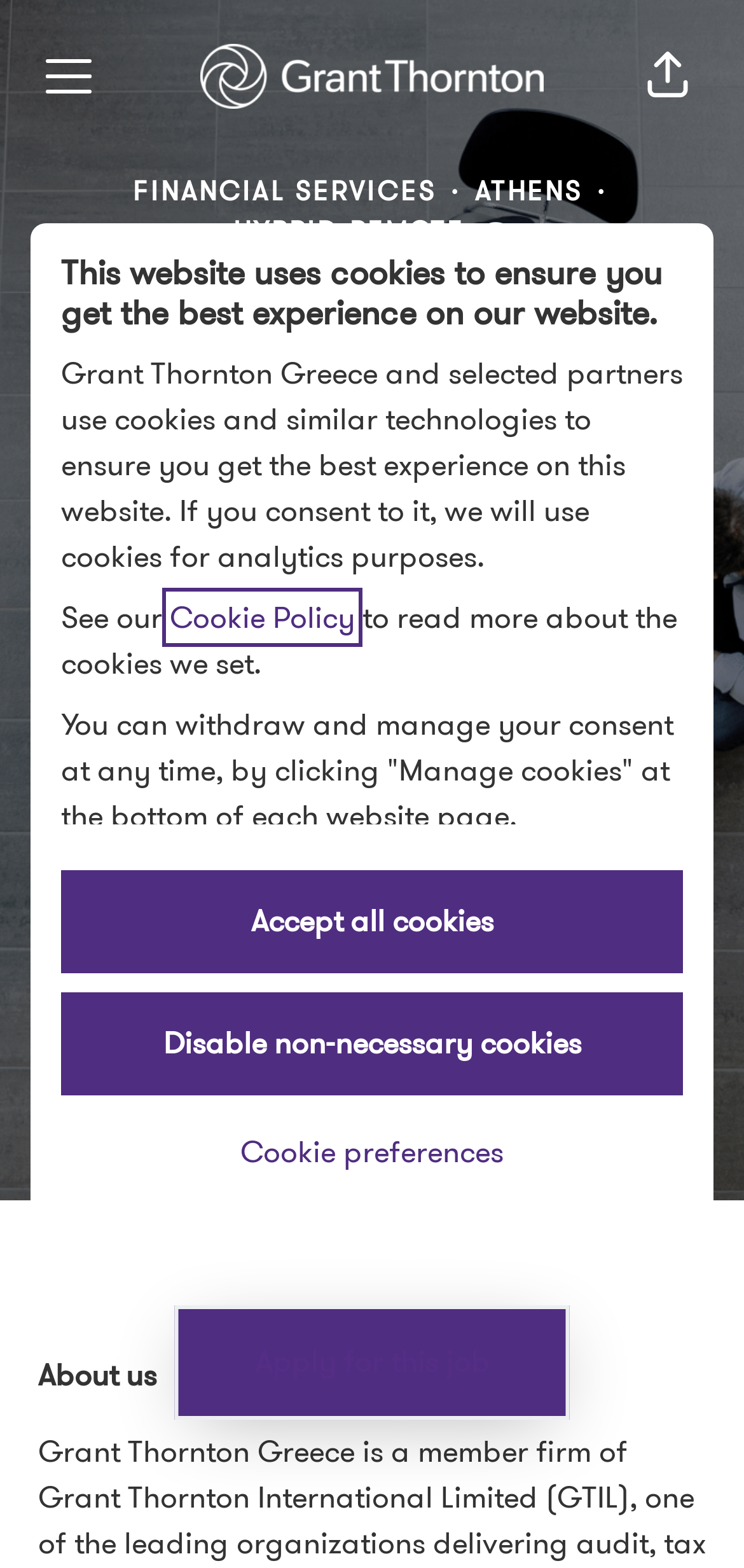Respond with a single word or phrase to the following question:
How many 'Apply for this job' buttons are there?

2